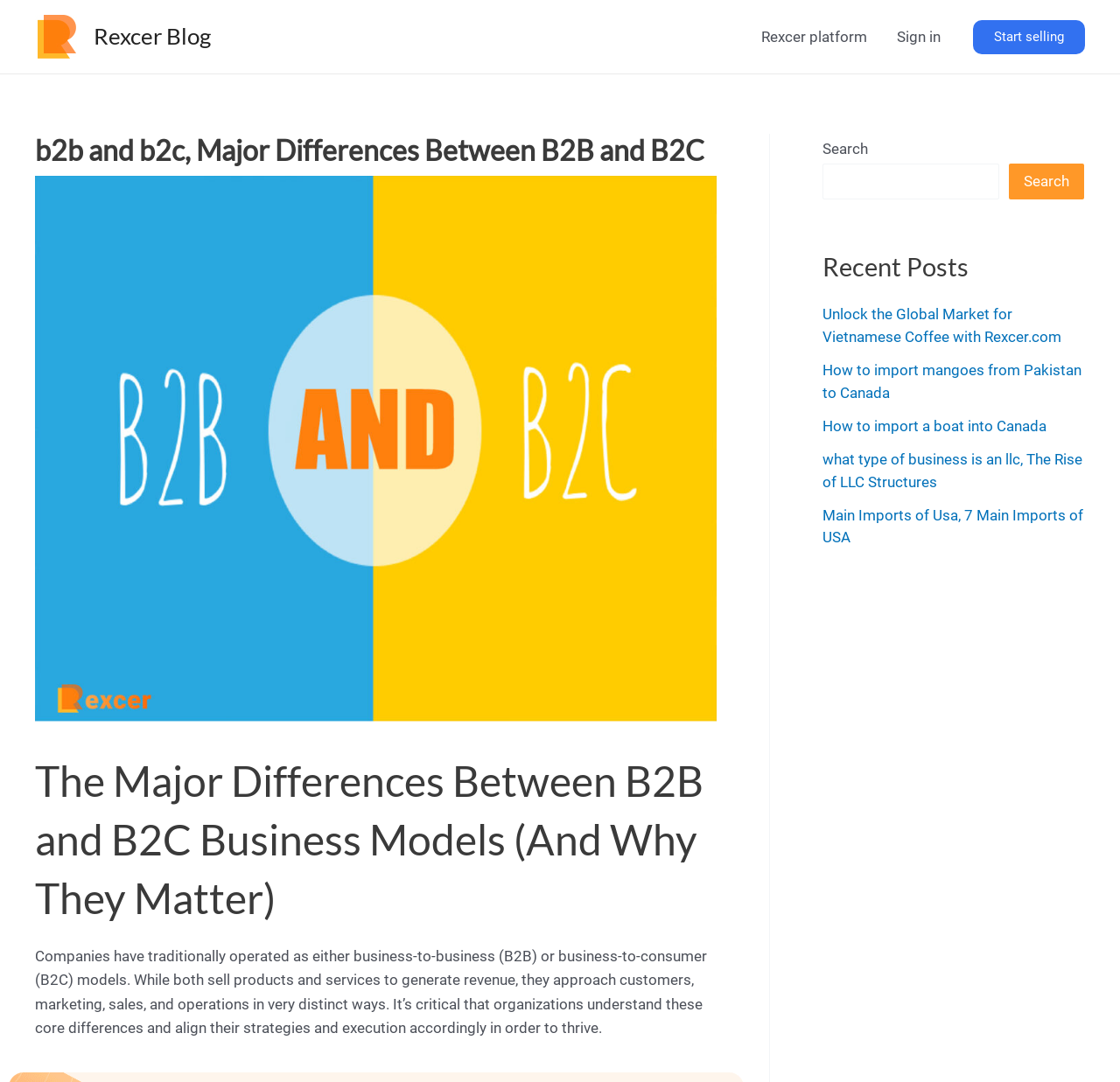Extract the bounding box coordinates of the UI element described by: "Search". The coordinates should include four float numbers ranging from 0 to 1, e.g., [left, top, right, bottom].

[0.901, 0.151, 0.968, 0.184]